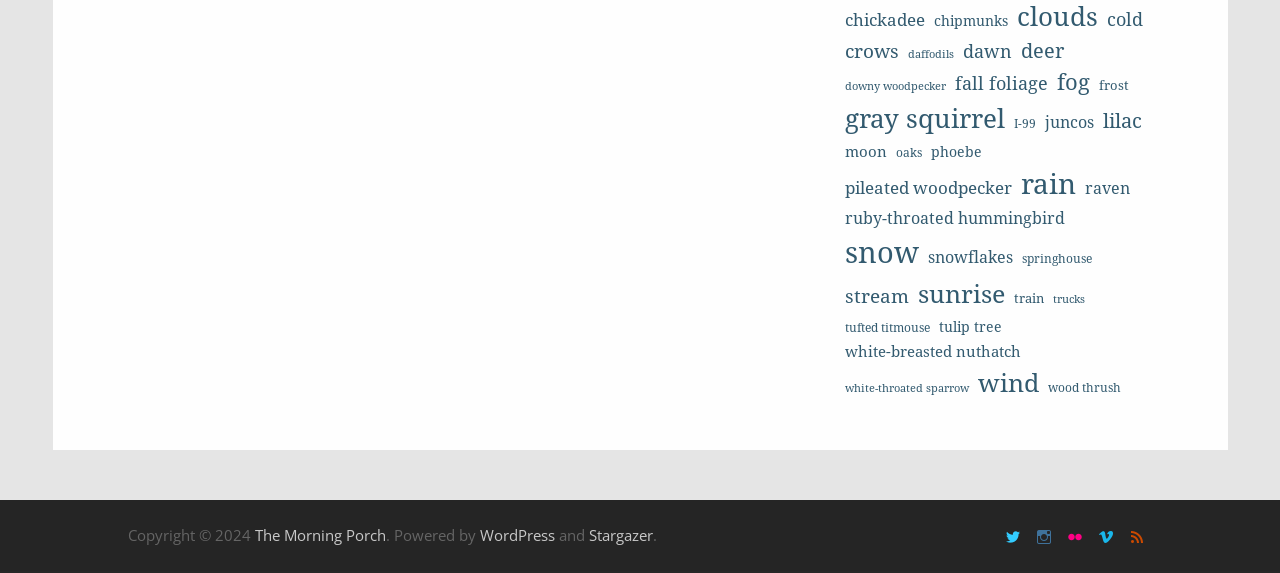Answer the following inquiry with a single word or phrase:
What is the name of the website?

The Morning Porch